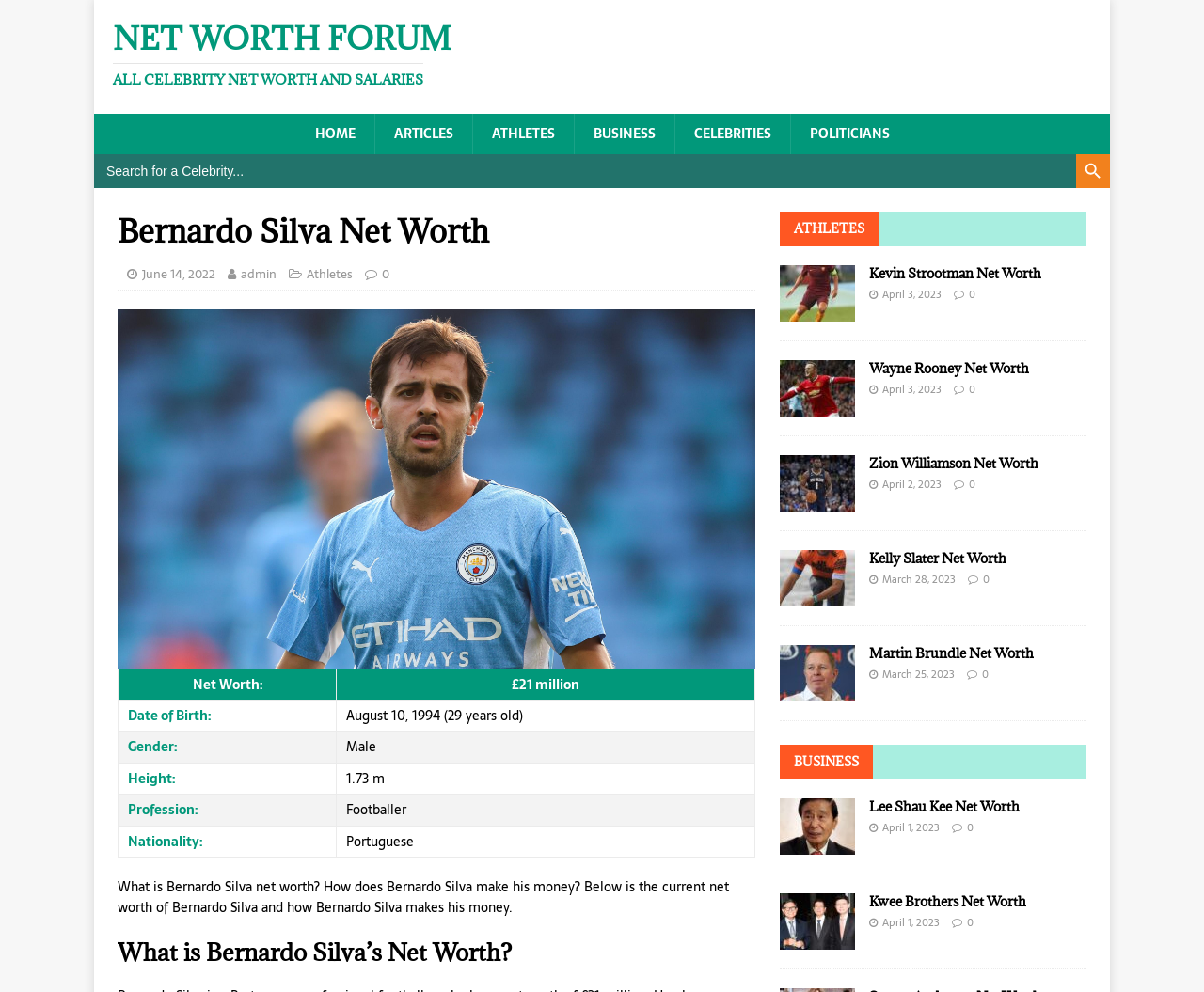Please answer the following question using a single word or phrase: 
What category does Bernardo Silva belong to?

Athletes